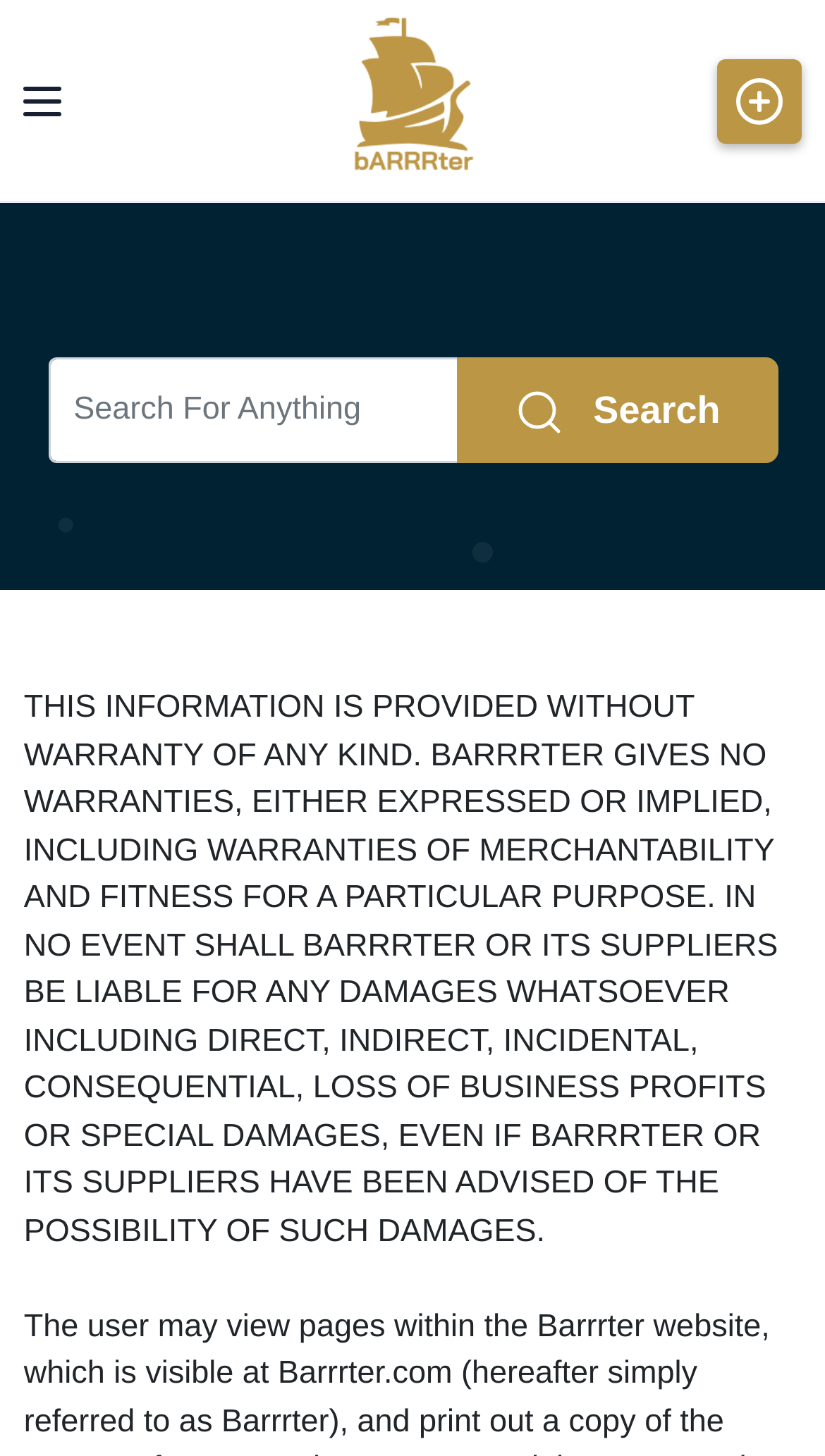Is there a logo on the webpage?
Using the image, answer in one word or phrase.

Yes